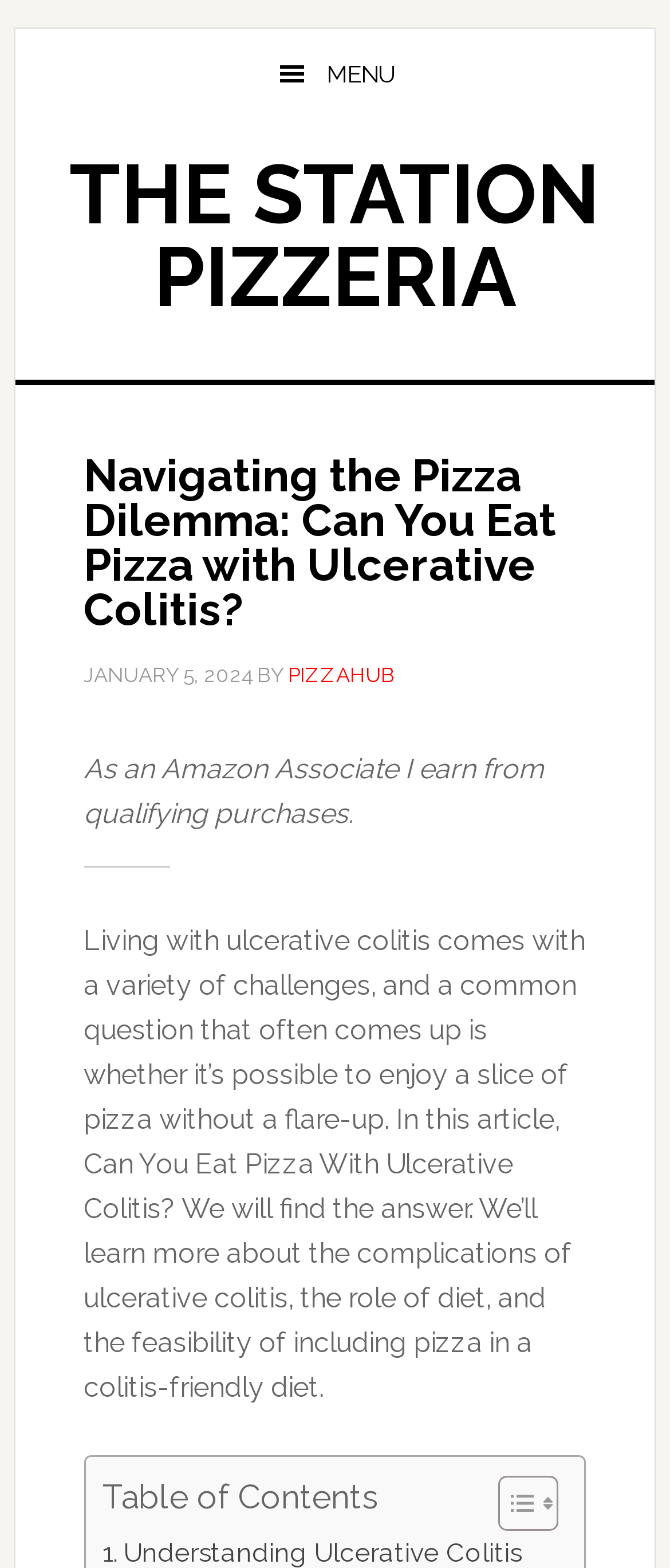What is the text of the webpage's headline?

Navigating the Pizza Dilemma: Can You Eat Pizza with Ulcerative Colitis?